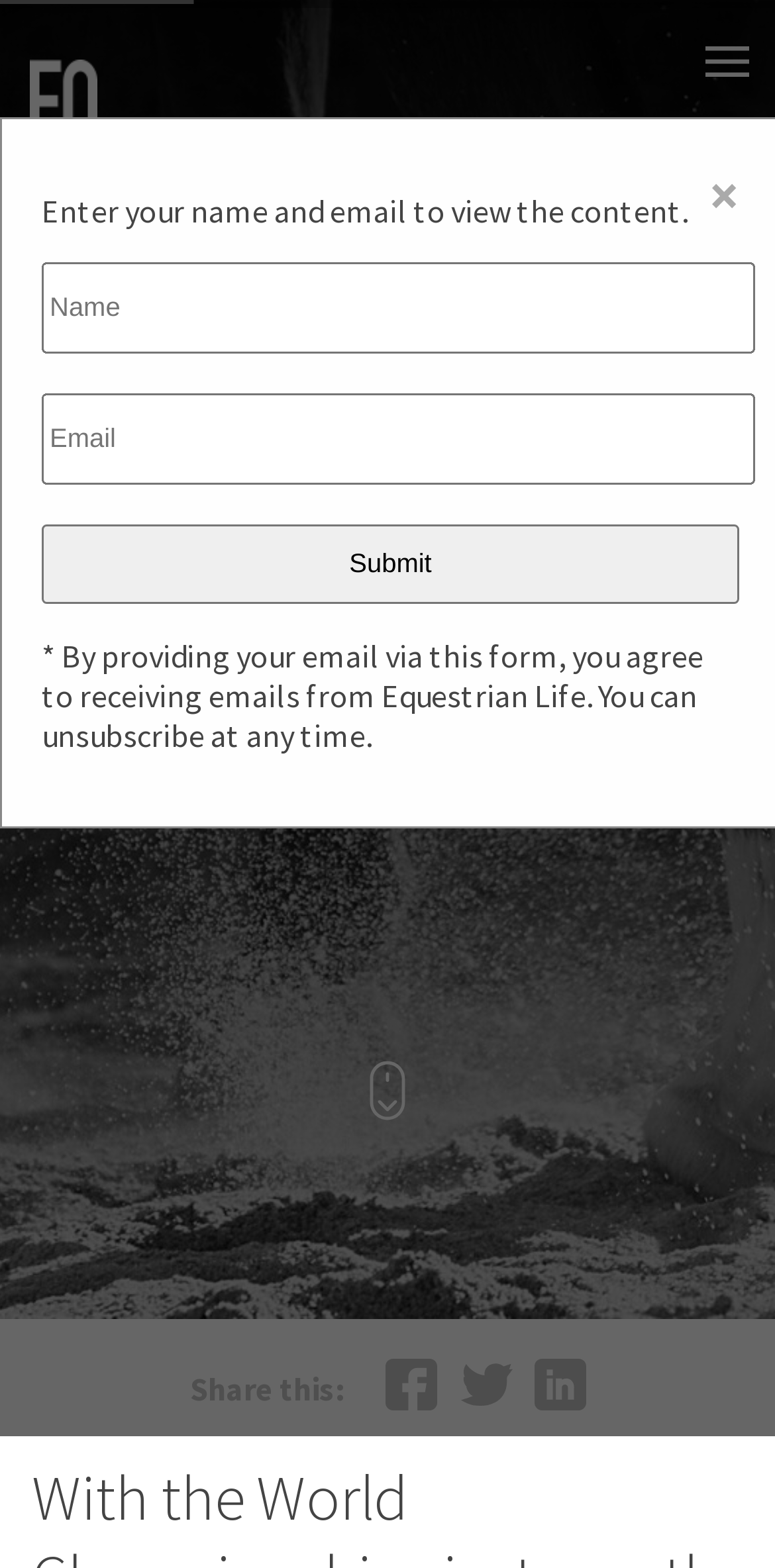Determine the bounding box coordinates in the format (top-left x, top-left y, bottom-right x, bottom-right y). Ensure all values are floating point numbers between 0 and 1. Identify the bounding box of the UI element described by: name="name" placeholder="Name"

[0.054, 0.167, 0.974, 0.225]